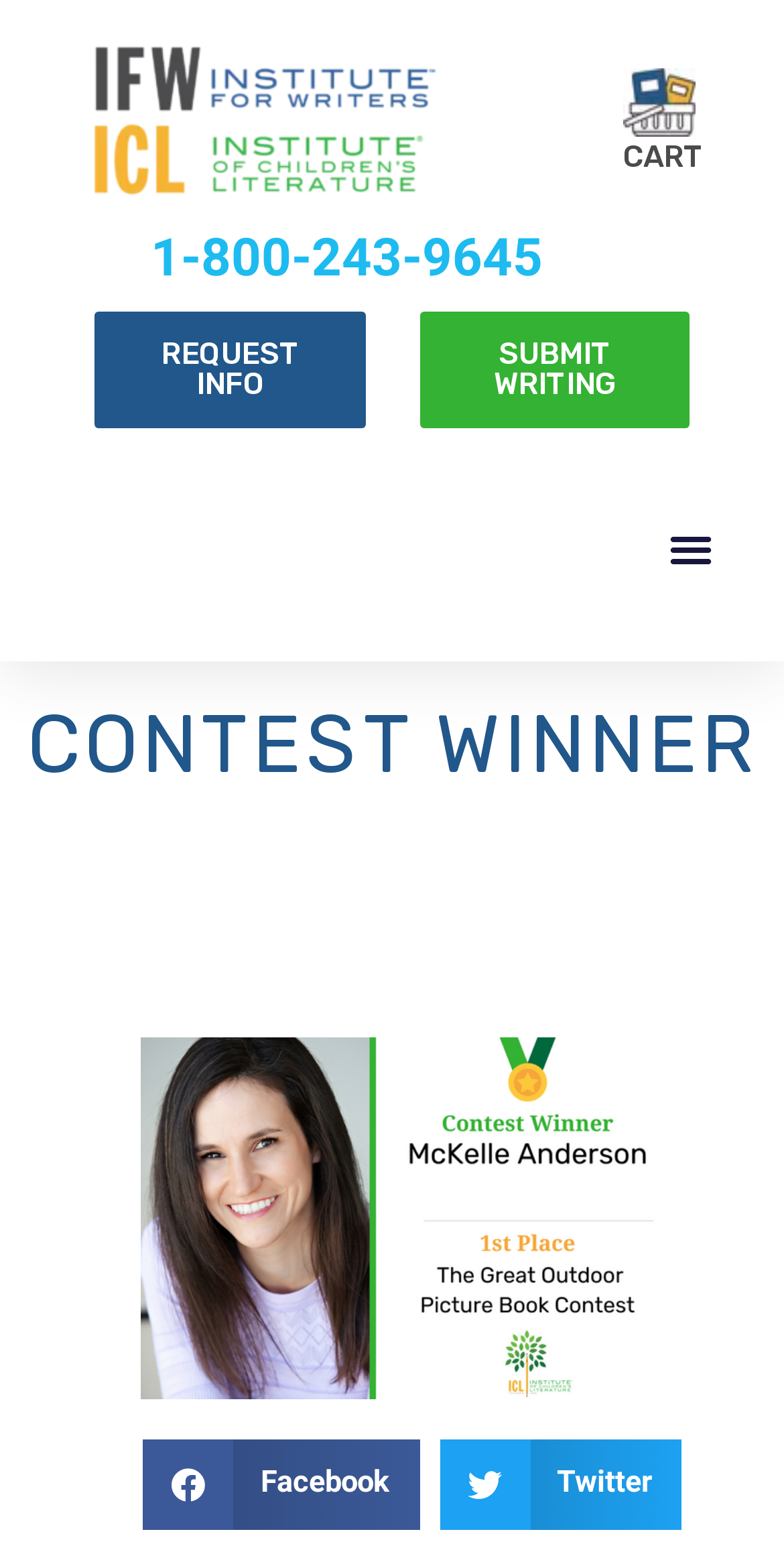Based on the element description submit writing, identify the bounding box coordinates for the UI element. The coordinates should be in the format (top-left x, top-left y, bottom-right x, bottom-right y) and within the 0 to 1 range.

[0.536, 0.202, 0.879, 0.277]